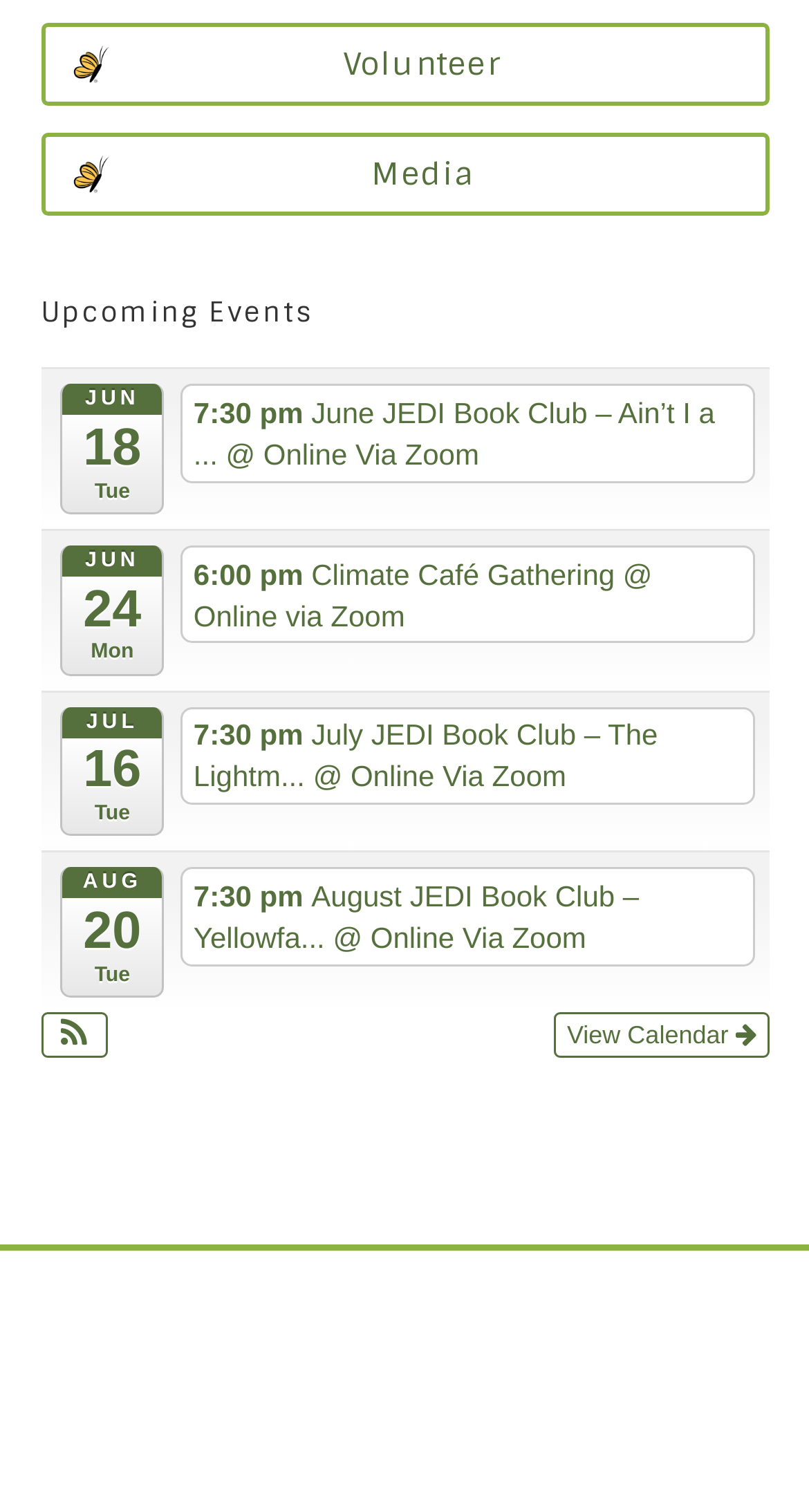Please determine the bounding box of the UI element that matches this description: Media. The coordinates should be given as (top-left x, top-left y, bottom-right x, bottom-right y), with all values between 0 and 1.

[0.132, 0.091, 0.912, 0.14]